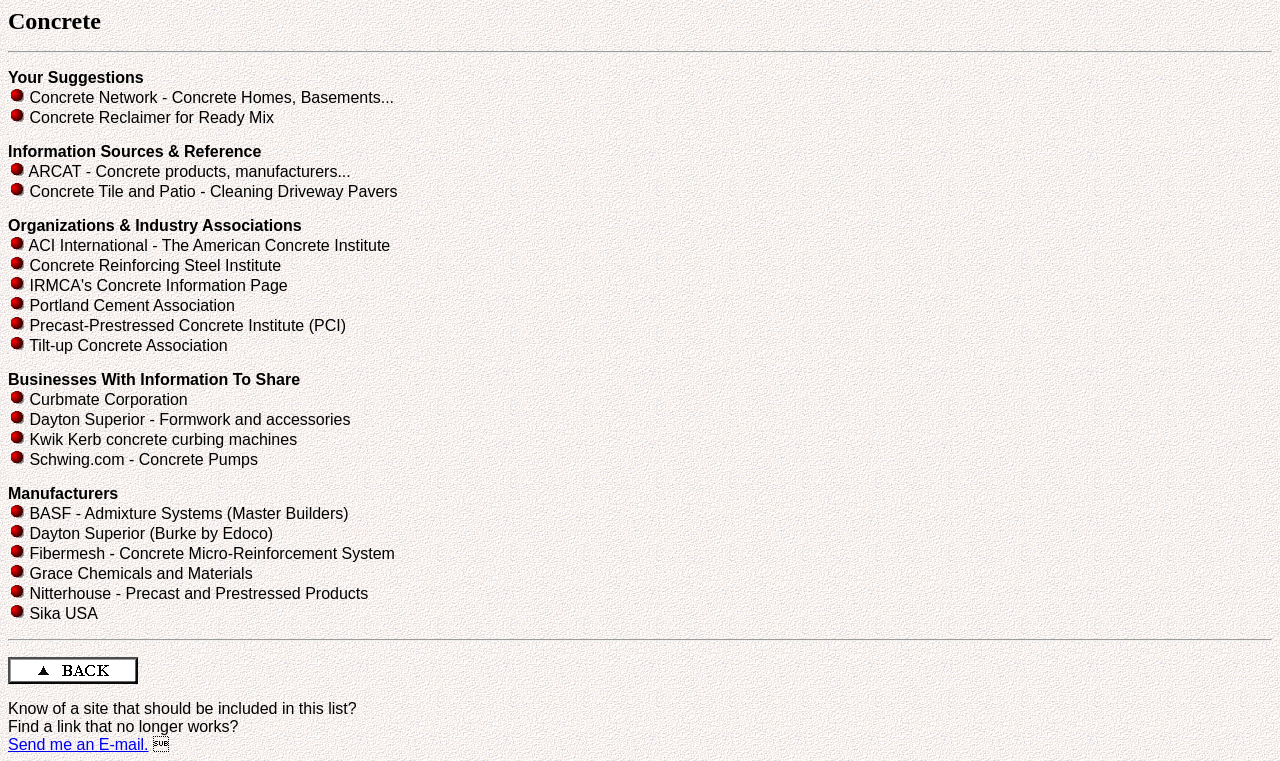How many static text elements are there on this webpage?
Using the visual information, answer the question in a single word or phrase.

14